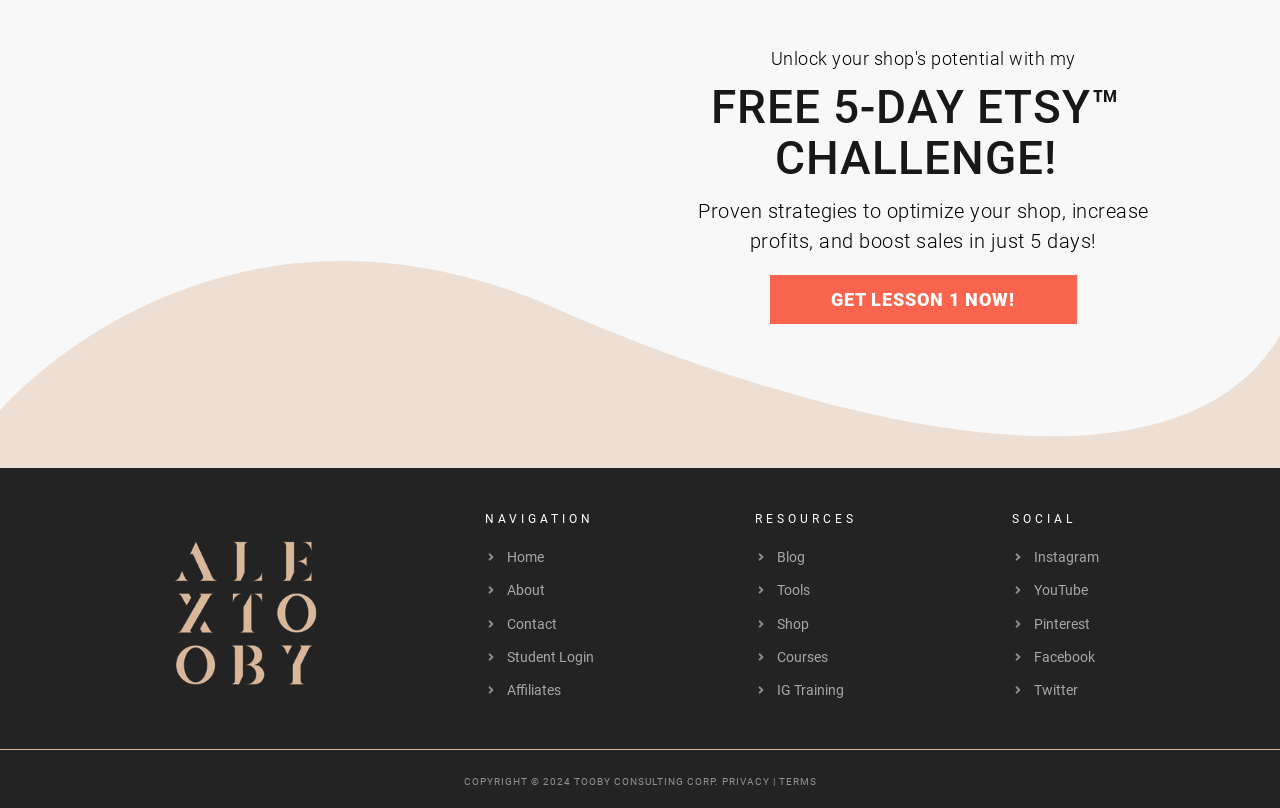What is the purpose of the 'GET LESSON 1 NOW!' button?
Provide a thorough and detailed answer to the question.

The 'GET LESSON 1 NOW!' button is located below the static text 'FREE 5-DAY ETSY CHALLENGE!' and 'Proven strategies to optimize your shop, increase profits, and boost sales in just 5 days!' which implies that the button is meant to start the 5-day Etsy challenge.